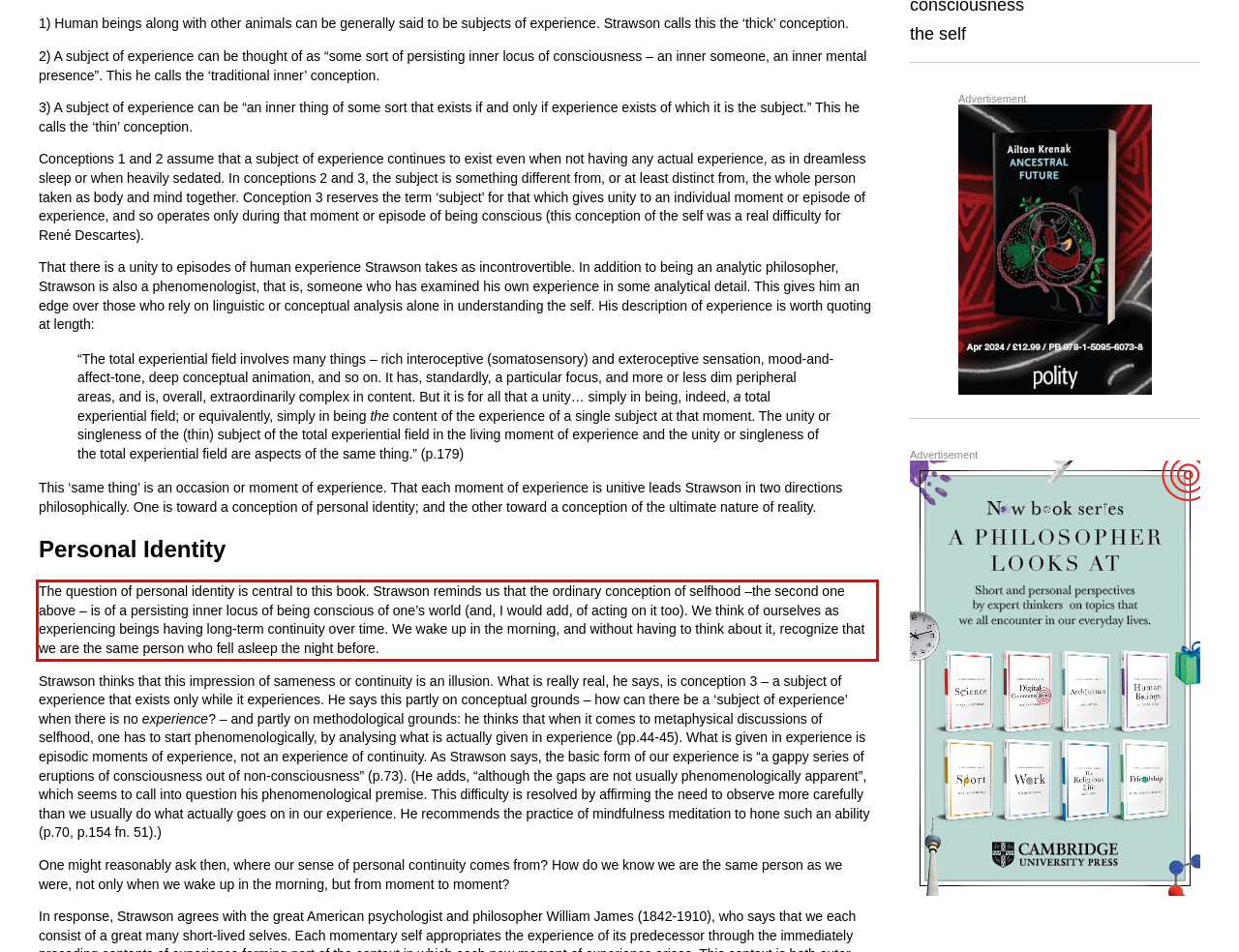Please extract the text content within the red bounding box on the webpage screenshot using OCR.

The question of personal identity is central to this book. Strawson reminds us that the ordinary conception of selfhood –the second one above – is of a persisting inner locus of being conscious of one’s world (and, I would add, of acting on it too). We think of ourselves as experiencing beings having long-term continuity over time. We wake up in the morning, and without having to think about it, recognize that we are the same person who fell asleep the night before.